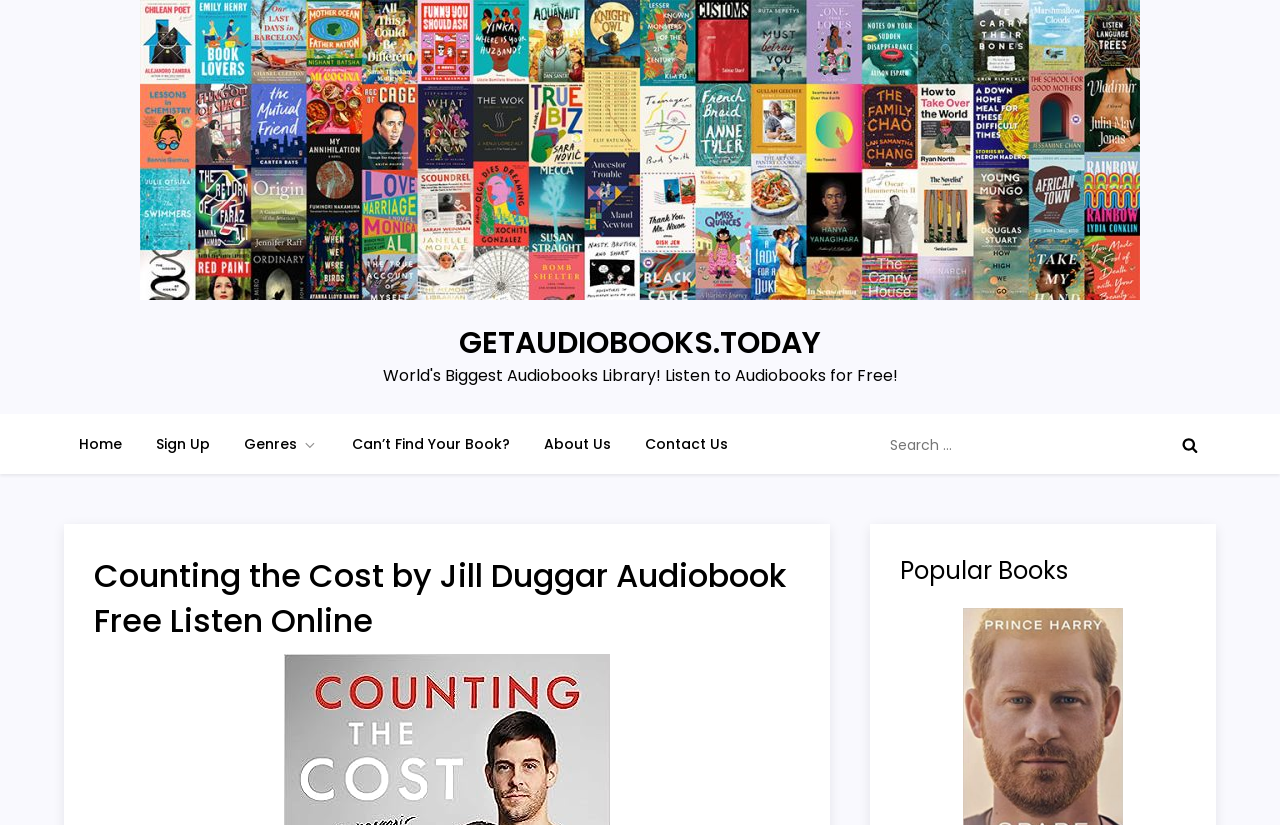Find and provide the bounding box coordinates for the UI element described with: "Contact Us".

[0.492, 0.502, 0.58, 0.575]